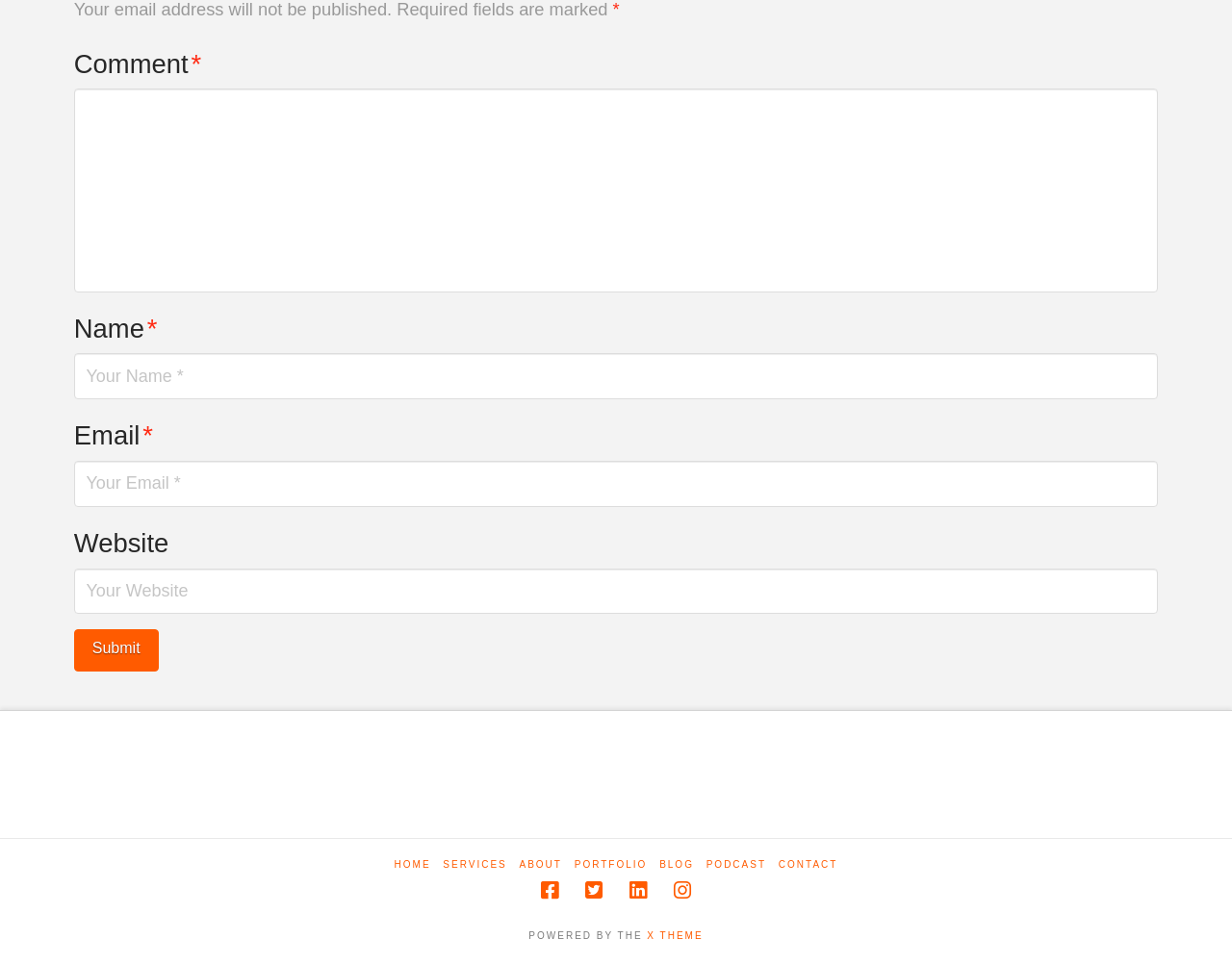Answer this question in one word or a short phrase: How many links are in the footer section?

9